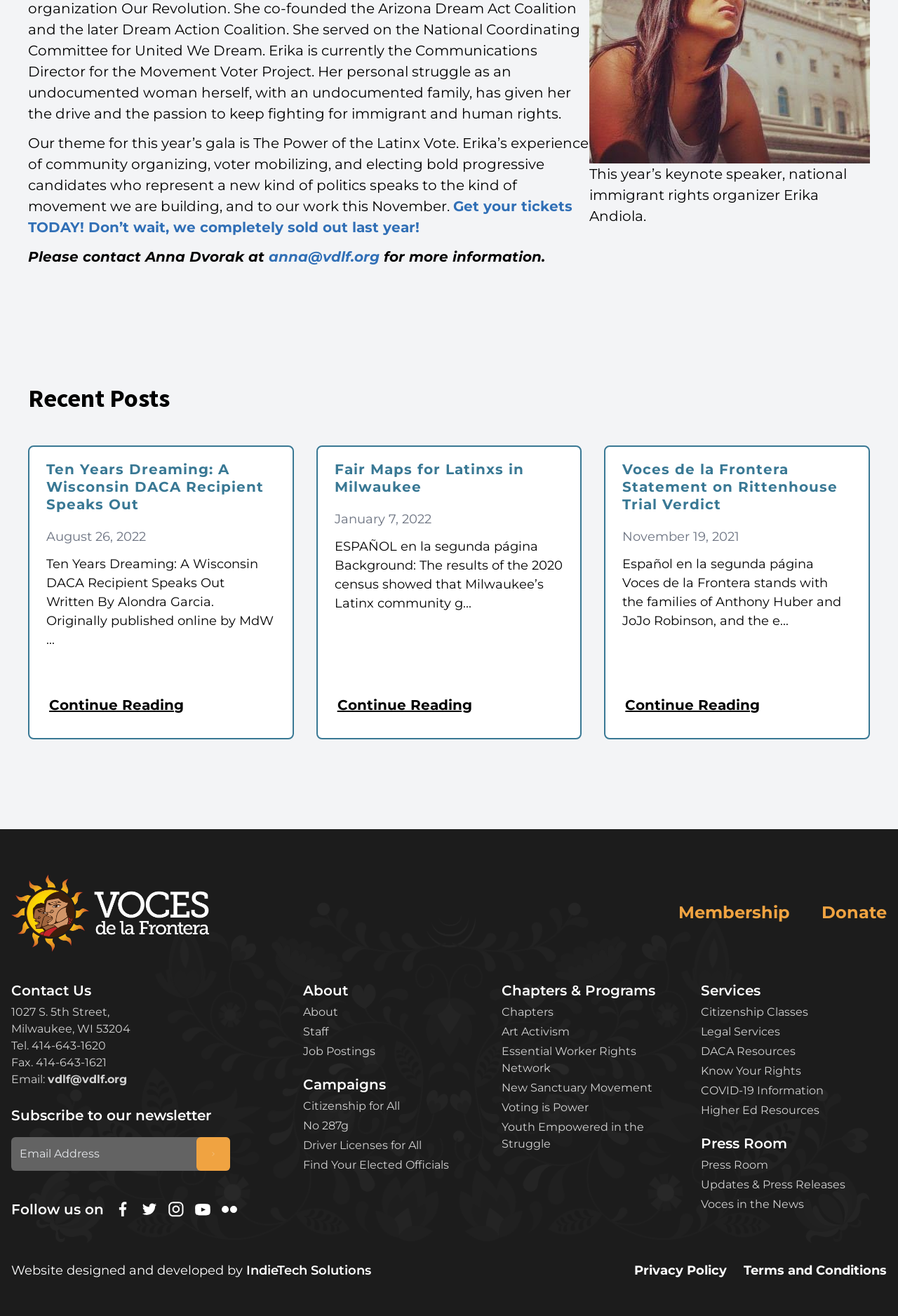How can I get more information about the gala?
Based on the screenshot, provide a one-word or short-phrase response.

Contact Anna Dvorak